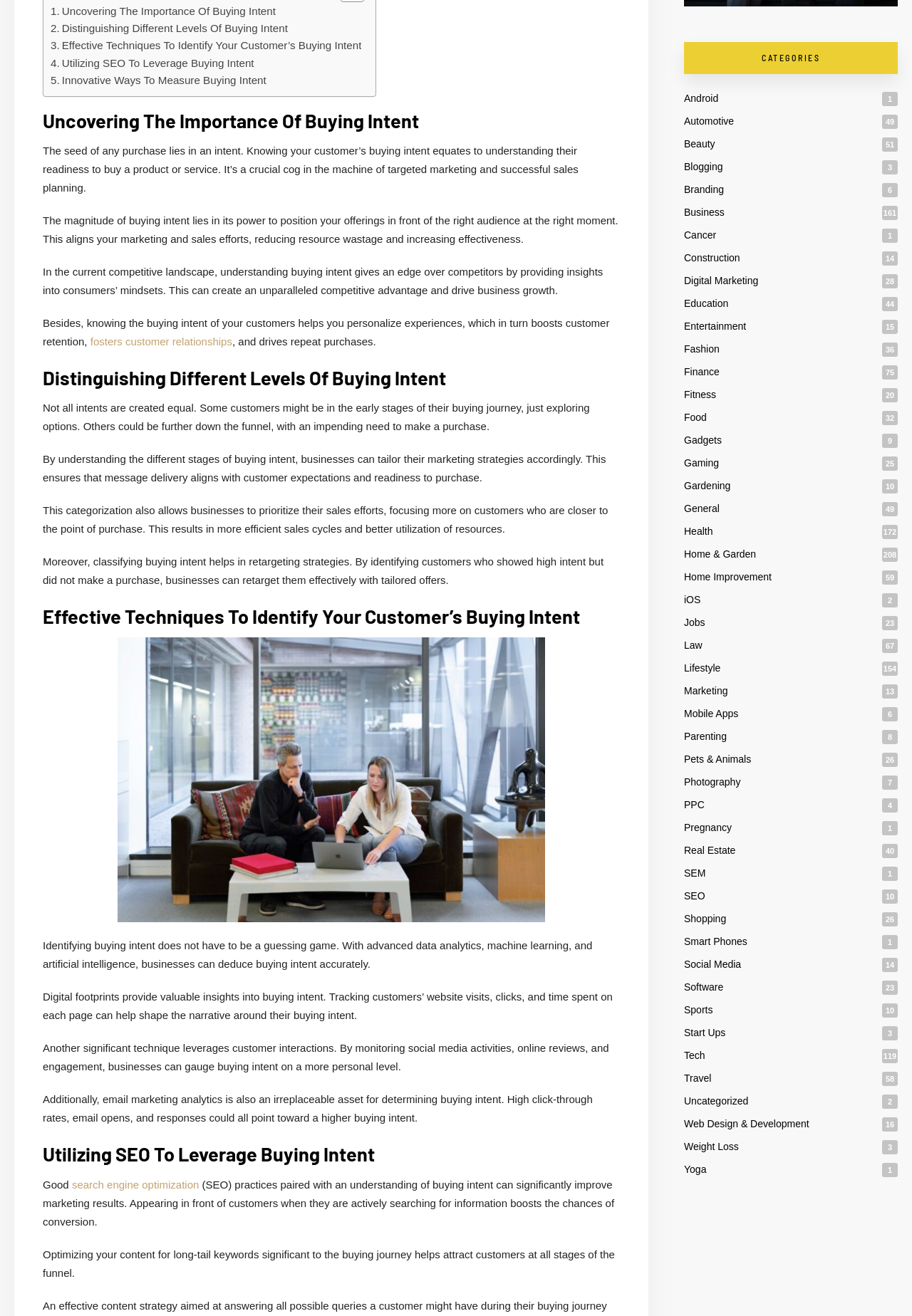Specify the bounding box coordinates of the element's region that should be clicked to achieve the following instruction: "read 'The seed of any purchase lies in an intent...'". The bounding box coordinates consist of four float numbers between 0 and 1, in the format [left, top, right, bottom].

[0.047, 0.11, 0.634, 0.147]